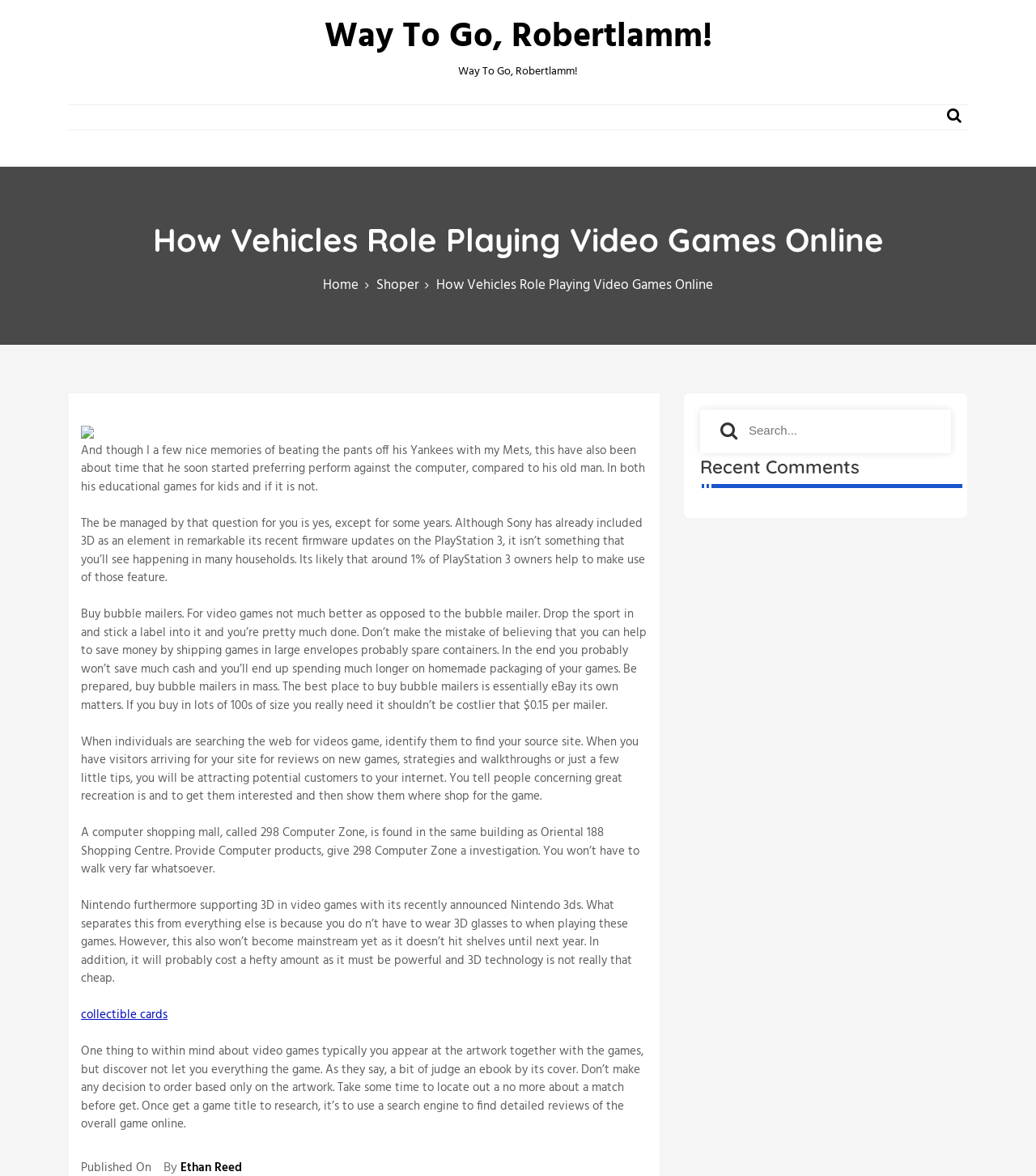Please determine the bounding box coordinates, formatted as (top-left x, top-left y, bottom-right x, bottom-right y), with all values as floating point numbers between 0 and 1. Identify the bounding box of the region described as: collectible cards

[0.078, 0.855, 0.162, 0.871]